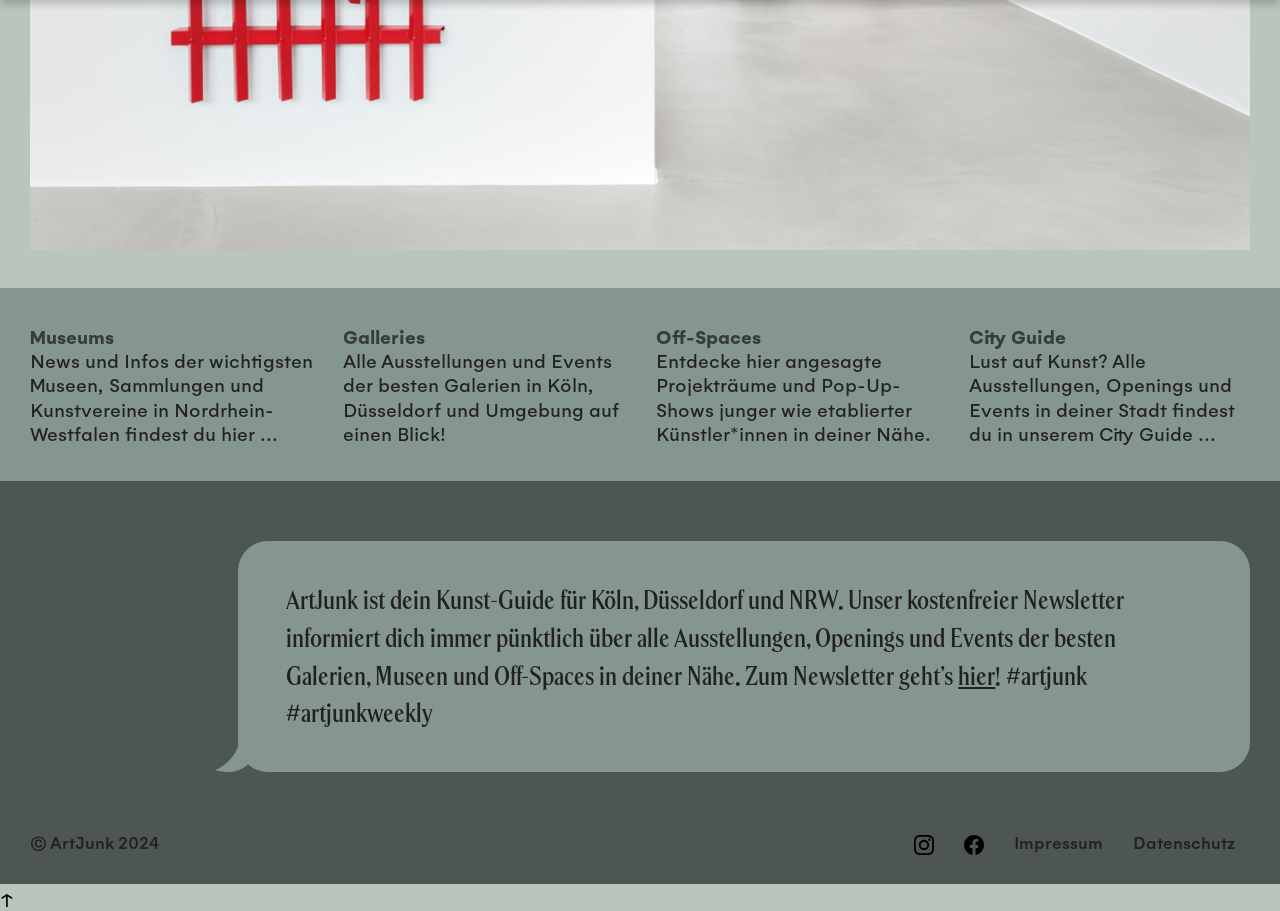What can be found in the City Guide?
Please answer the question with a detailed response using the information from the screenshot.

The StaticText element with the text 'Lust auf Kunst? Alle Ausstellungen, Openings und Events in deiner Stadt findest du in unserem City Guide...' indicates that the City Guide contains information about exhibitions, openings, and events.